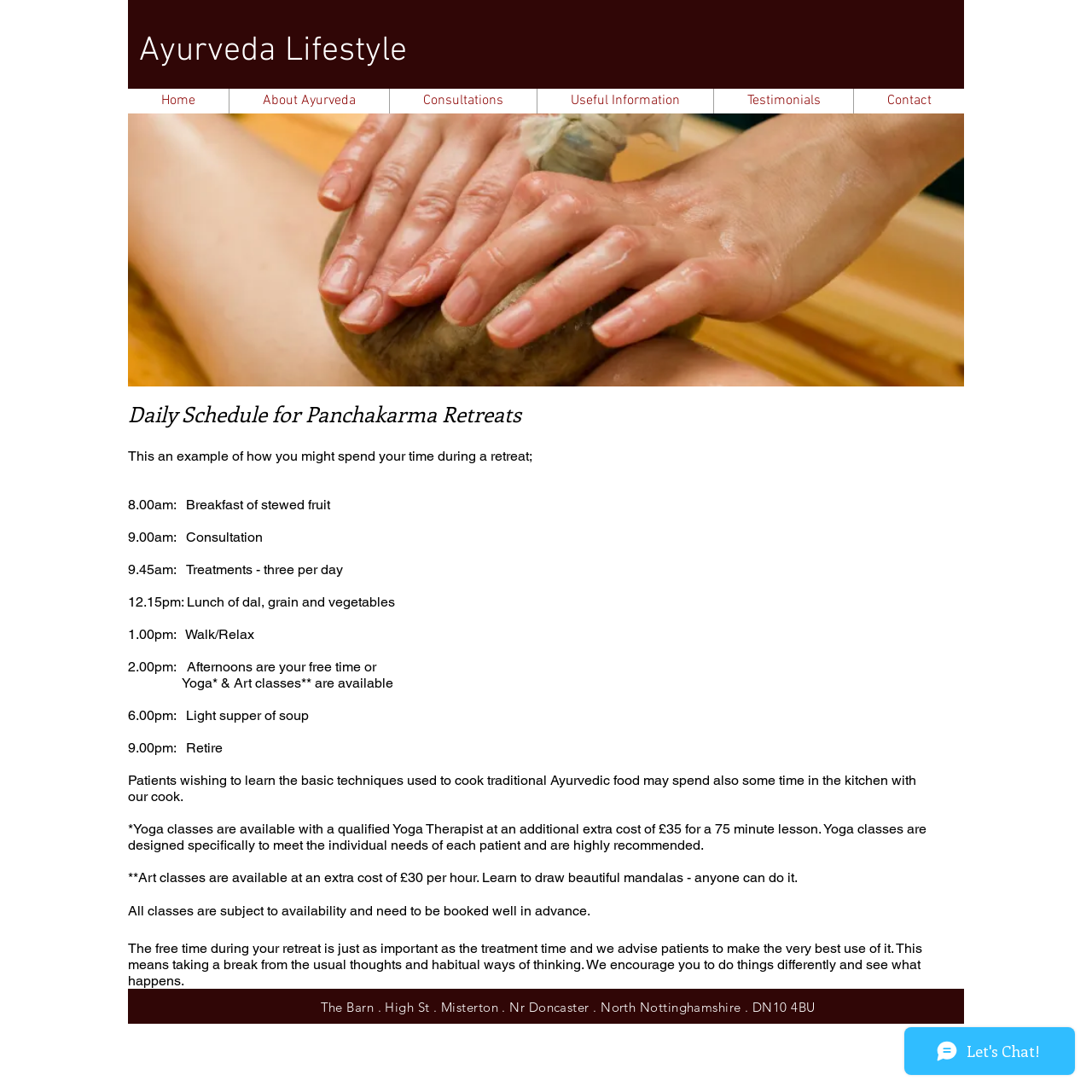Could you indicate the bounding box coordinates of the region to click in order to complete this instruction: "Open the 'Wix Chat' iframe".

[0.82, 0.933, 1.0, 1.0]